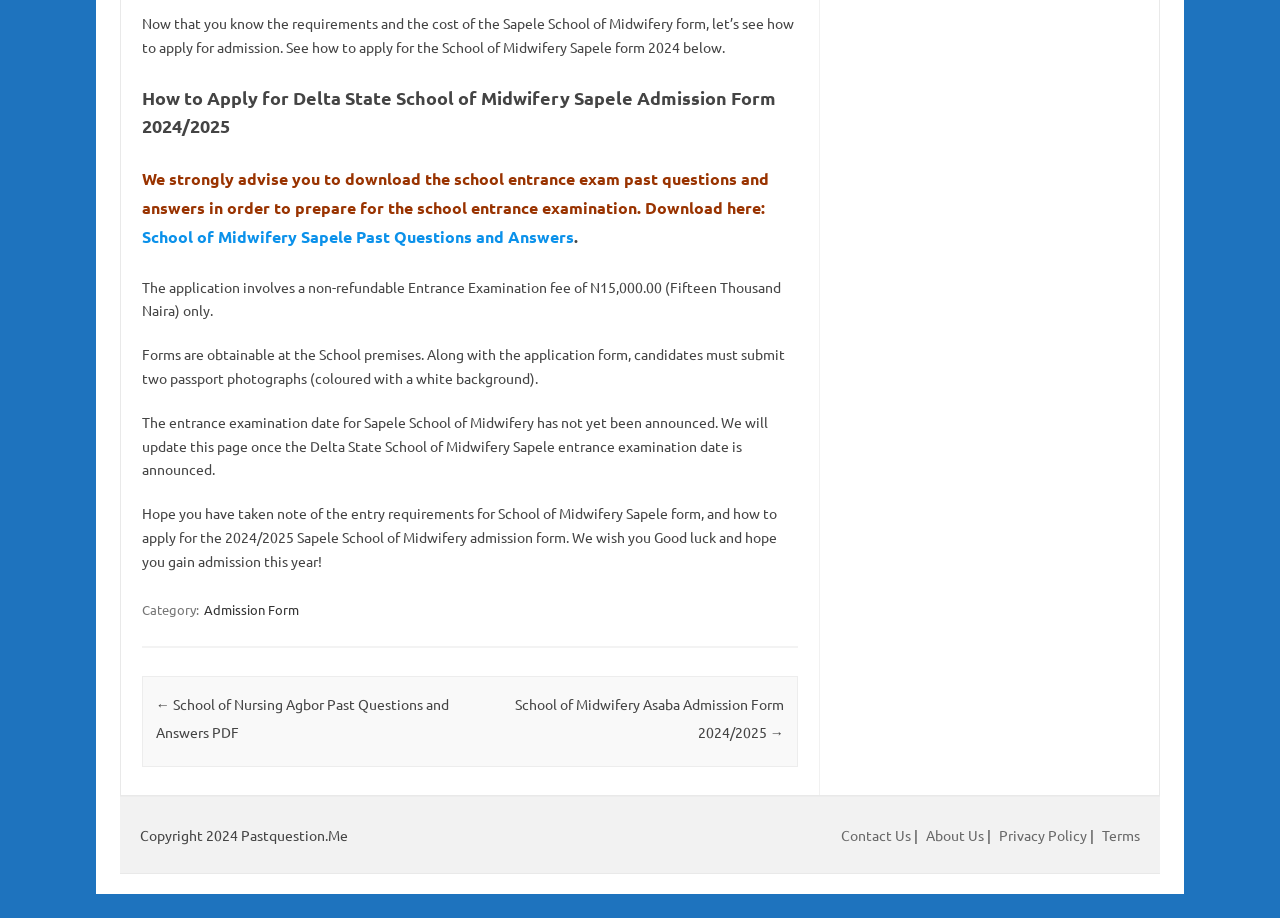What is the purpose of downloading the School of Midwifery Sapele Past Questions and Answers?
Respond to the question with a well-detailed and thorough answer.

The answer can be inferred from the sentence that strongly advises downloading the School of Midwifery Sapele Past Questions and Answers in order to prepare for the school entrance examination.